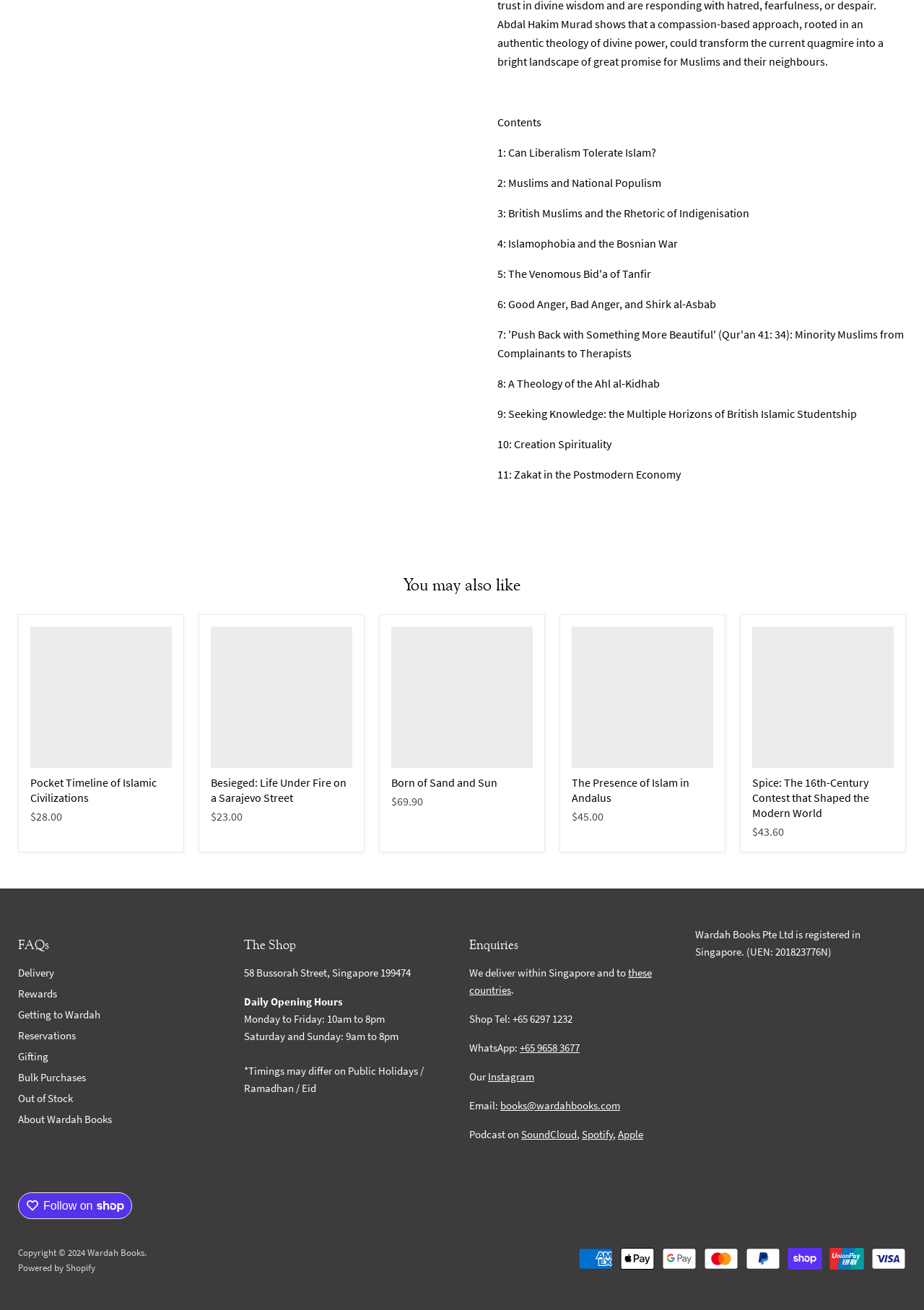Please answer the following question using a single word or phrase: 
How much does the book 'Pocket Timeline of Islamic Civilizations' cost?

$28.00